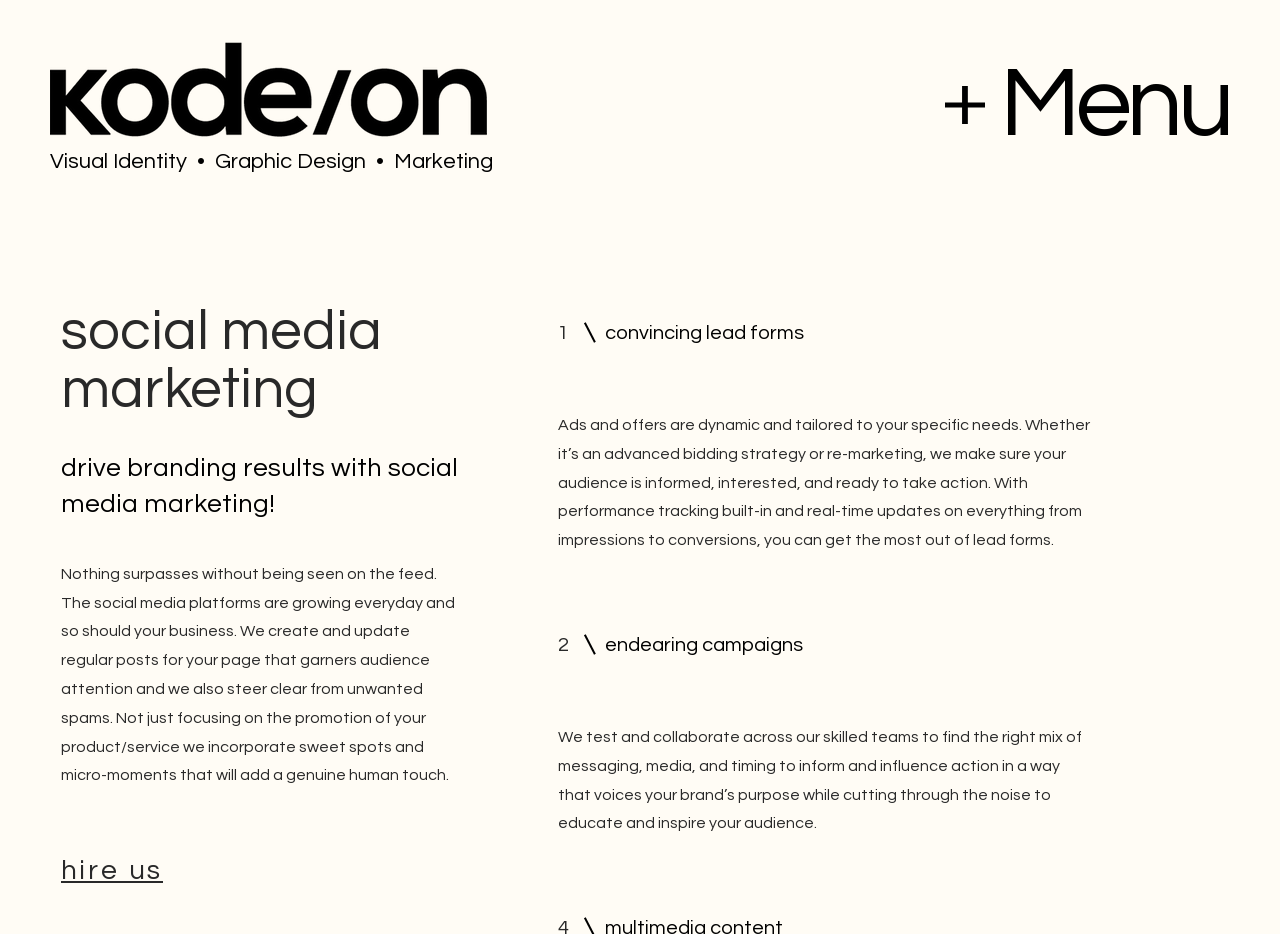What is the purpose of social media marketing?
Please answer the question with as much detail as possible using the screenshot.

I found the purpose of social media marketing by reading the heading element with the text 'drive branding results with social media marketing!'. This heading is located below the company logo and is a prominent element on the webpage, indicating that it is a key message that the webpage wants to convey.